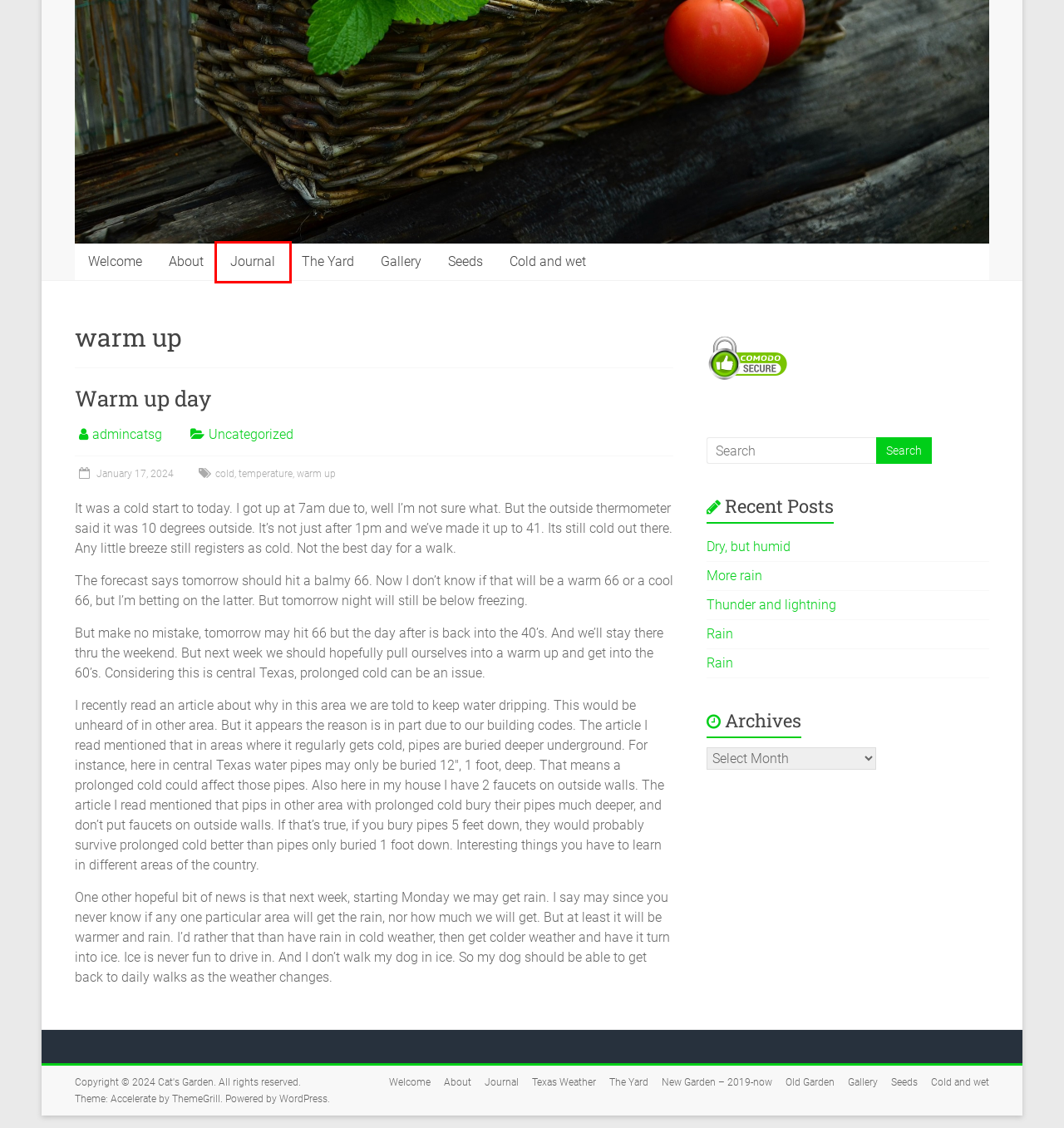A screenshot of a webpage is given, marked with a red bounding box around a UI element. Please select the most appropriate webpage description that fits the new page after clicking the highlighted element. Here are the candidates:
A. Uncategorized – Cat's Garden
B. The Yard – Cat's Garden
C. About – Cat's Garden
D. temperature – Cat's Garden
E. Warm up day – Cat's Garden
F. Rain – Cat's Garden
G. Journal – Cat's Garden
H. Dry, but humid – Cat's Garden

G